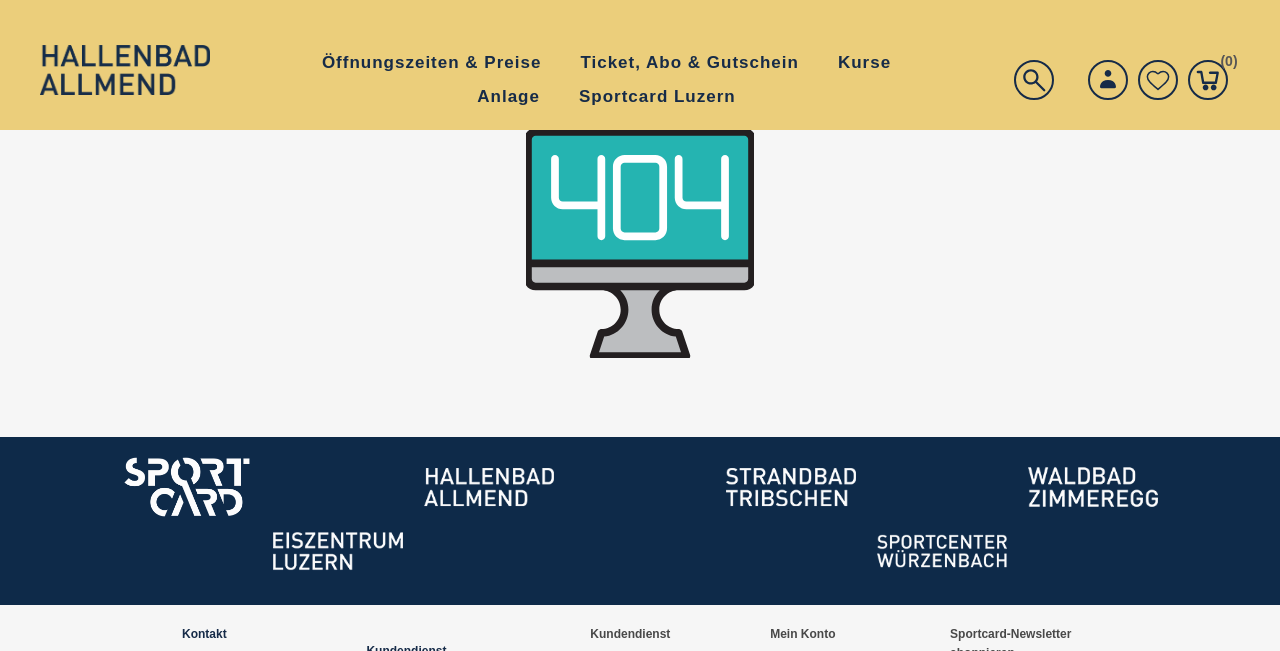Please give a concise answer to this question using a single word or phrase: 
How many links are in the top navigation bar?

6